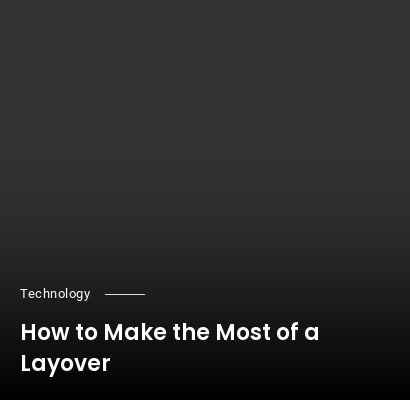Please give a short response to the question using one word or a phrase:
What is the design aesthetic of the background?

Modern